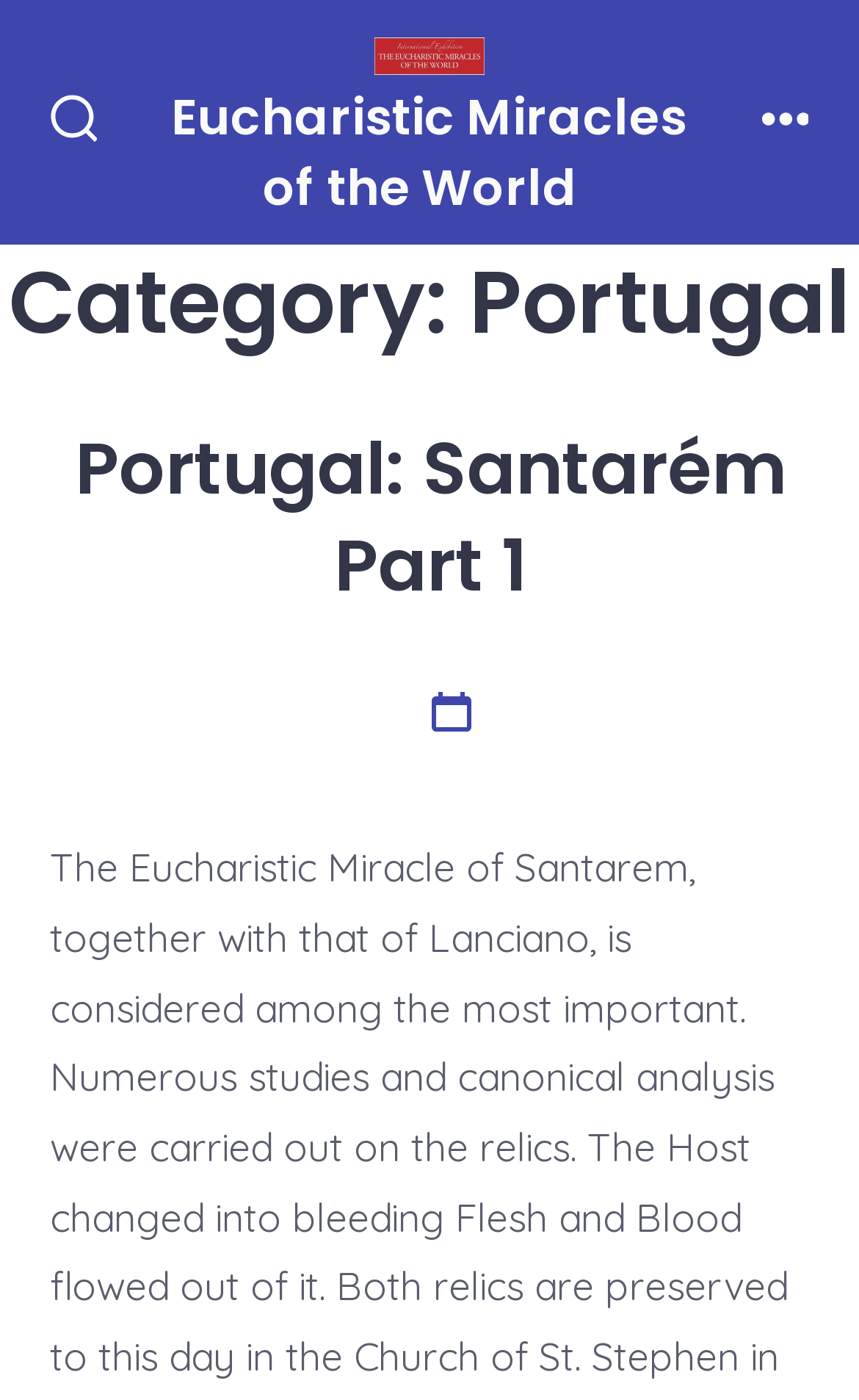Give an extensive and precise description of the webpage.

The webpage is about Eucharistic Miracles of the World, specifically focusing on Portugal. At the top left, there is a search toggle button accompanied by a small image. Next to it, there is a link to "Eucharistic Miracles of the World" with an associated image. 

On the top right, there is a menu button with an image. Below the top section, there is a heading that categorizes the content as "Portugal". 

Under the category heading, there is a subheading "Portugal: Santarém Part 1" with a link to the same title. This subheading is positioned near the top center of the page. Below the subheading, there is a link to "Post date" which is located near the middle of the page.